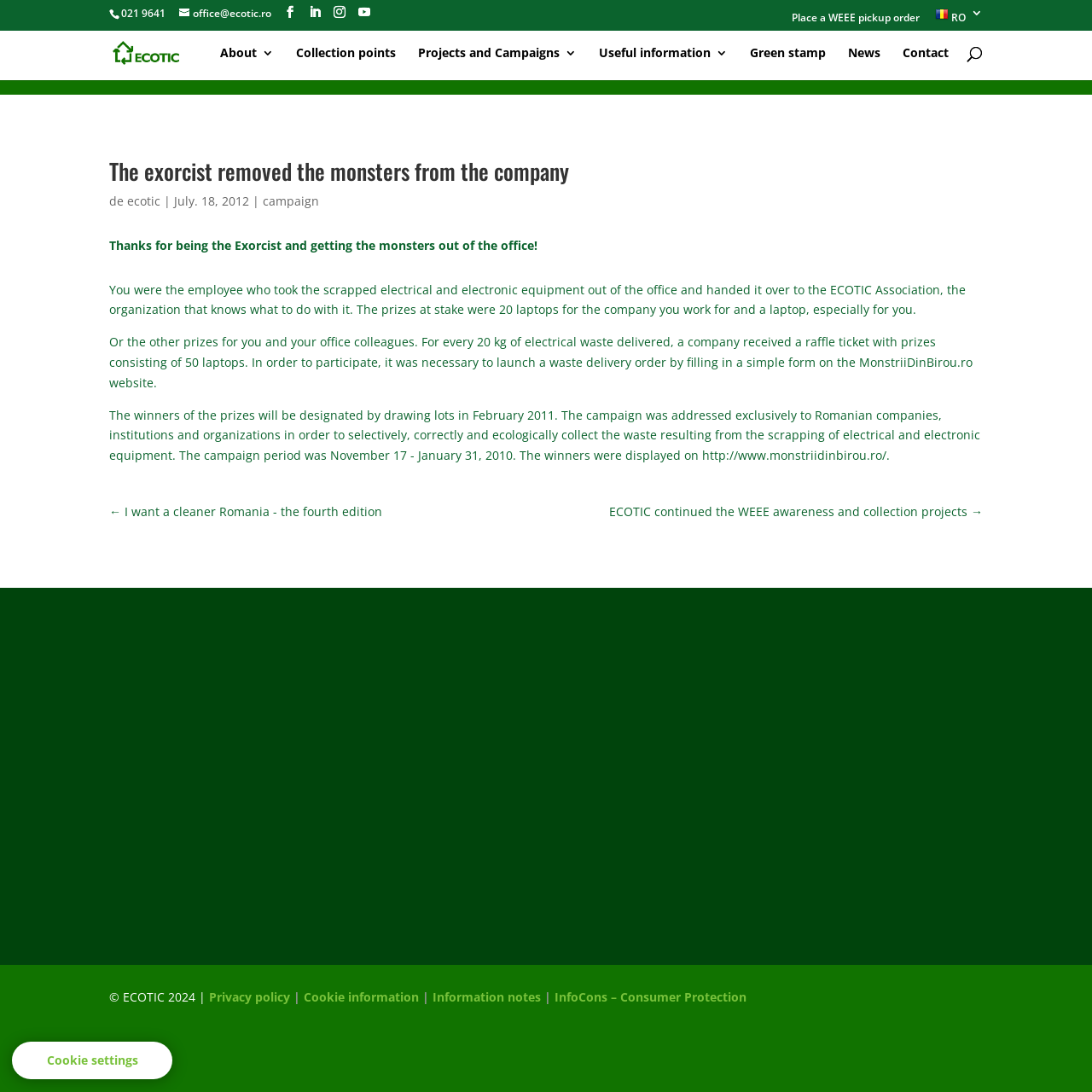Provide the bounding box coordinates of the HTML element this sentence describes: "ecotic".

[0.116, 0.176, 0.147, 0.191]